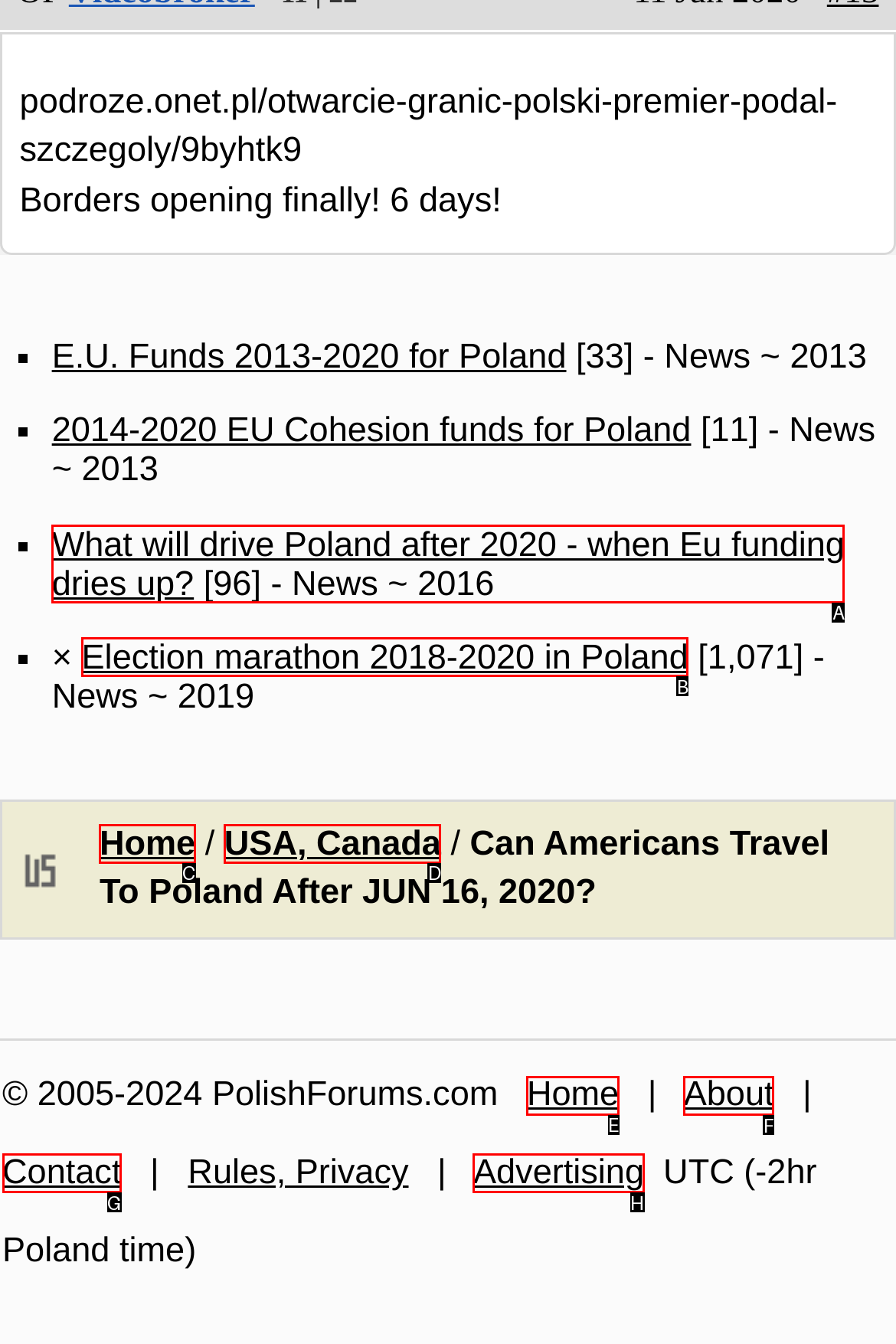Determine the letter of the element I should select to fulfill the following instruction: Click on 'About'. Just provide the letter.

F